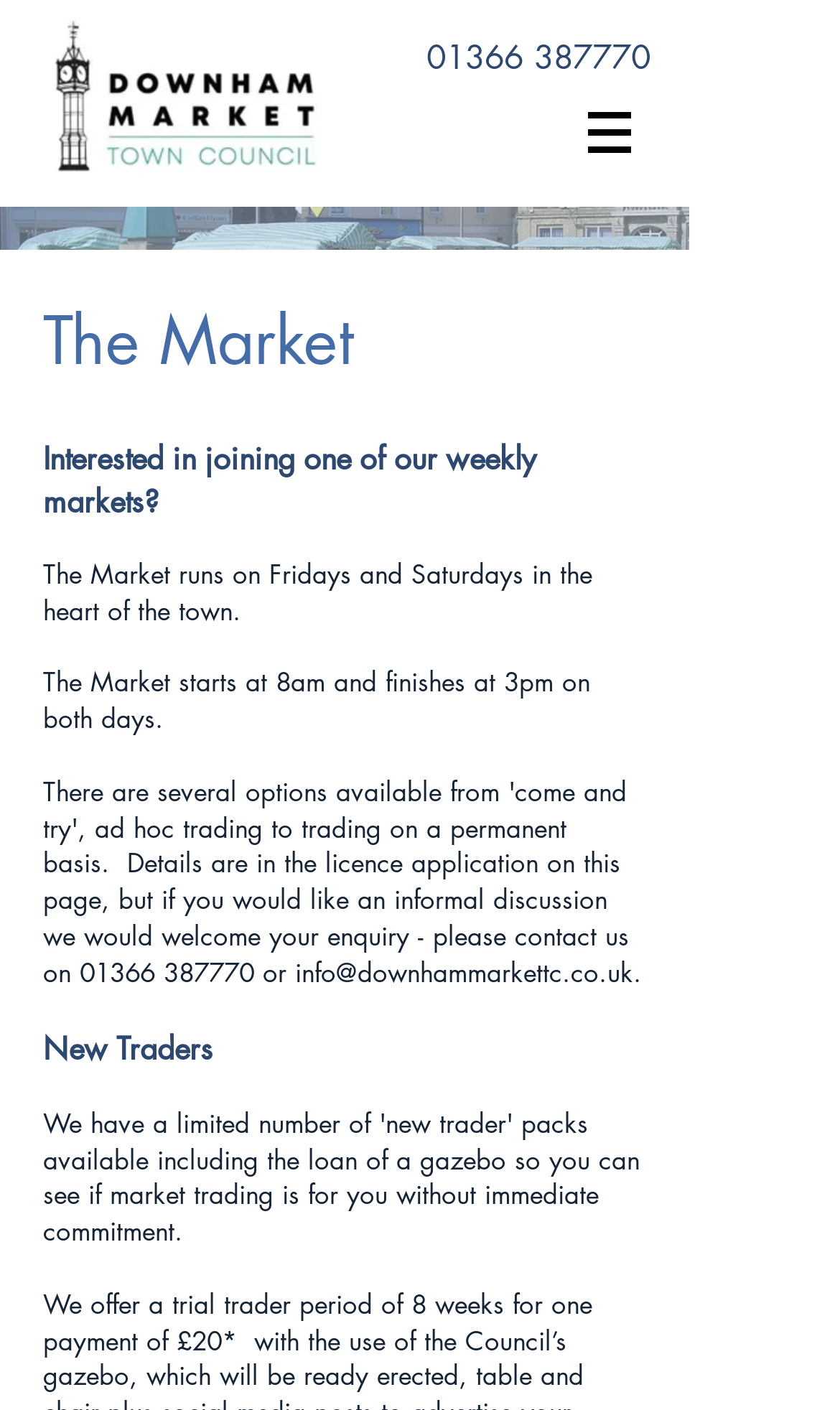Provide an in-depth description of the elements and layout of the webpage.

The webpage is about Downham Market Town Council, specifically focusing on the town's market. At the top left corner, there is a logo of Downham Market, which is a clickable link. Next to it, on the top right corner, there is a phone number "01366 387770" that is also a clickable link. 

Below the logo, there is a navigation menu labeled "Site" with a dropdown button on the right side, indicated by an icon. 

The main content of the webpage is divided into sections. The first section is headed by "The Market" and has a subheading that asks if the user is interested in joining one of the weekly markets. Below this, there is a paragraph of text that describes the market, stating that it runs on Fridays and Saturdays in the heart of the town. 

The next paragraph provides more details about the market's operating hours, stating that it starts at 8am and finishes at 3pm on both days. There is a small gap, and then another section headed by "New Traders" appears.